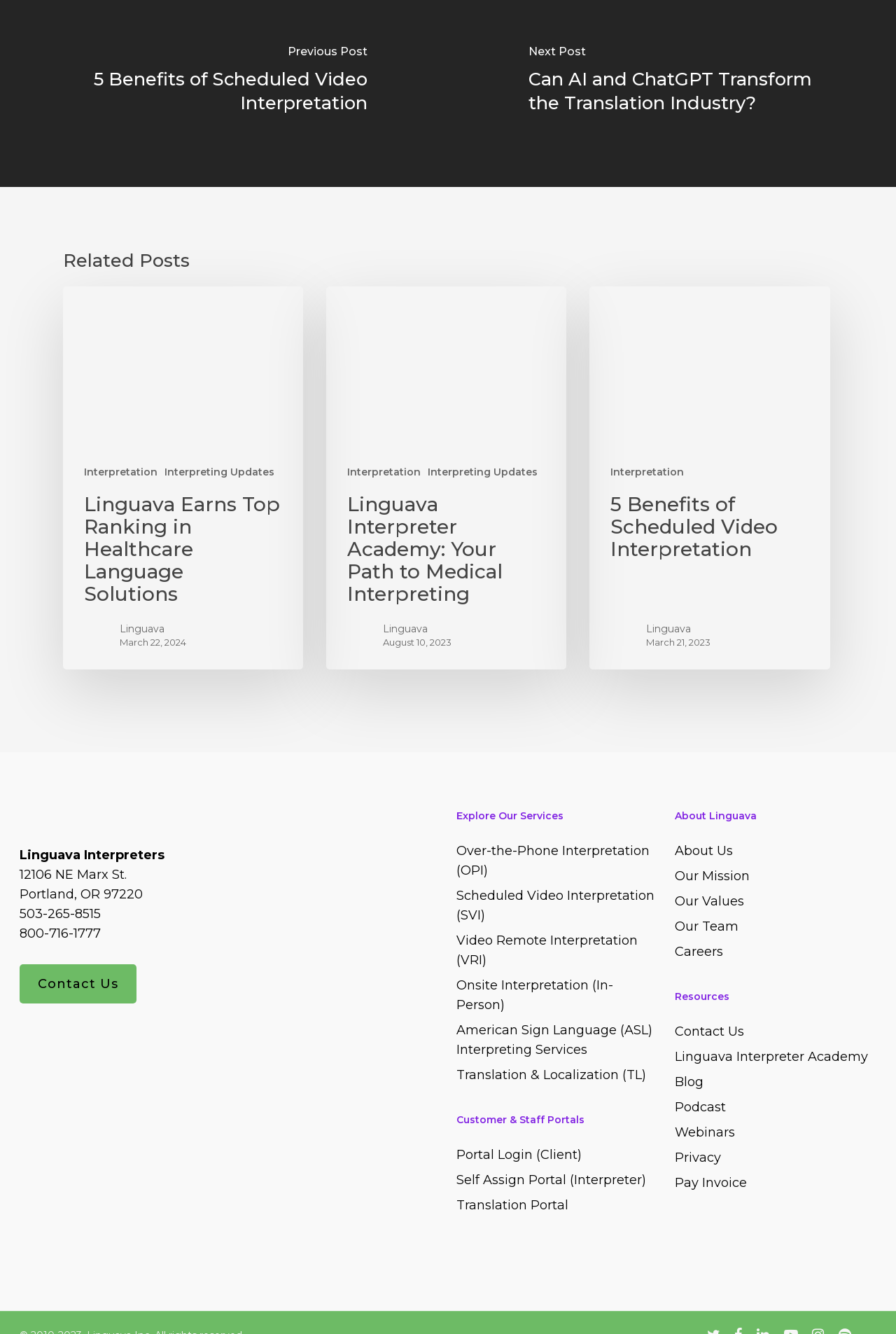Please determine the bounding box coordinates for the element that should be clicked to follow these instructions: "Click on the 'About Us' link".

[0.753, 0.632, 0.818, 0.644]